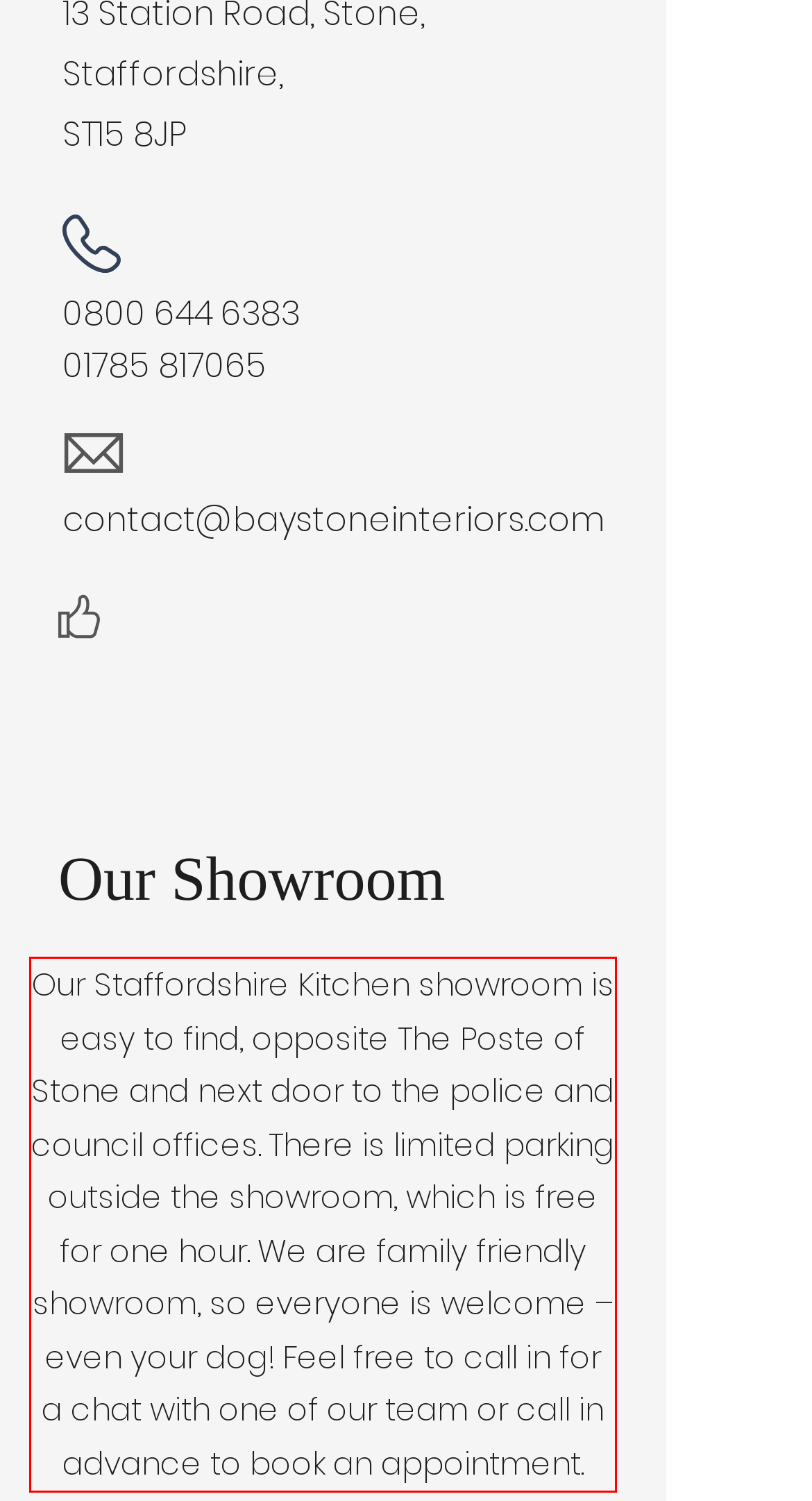Within the screenshot of a webpage, identify the red bounding box and perform OCR to capture the text content it contains.

Our Staffordshire Kitchen showroom is easy to find, opposite The Poste of Stone and next door to the police and council offices. There is limited parking outside the showroom, which is free for one hour. We are family friendly showroom, so everyone is welcome – even your dog! Feel free to call in for a chat with one of our team or call in advance to book an appointment.